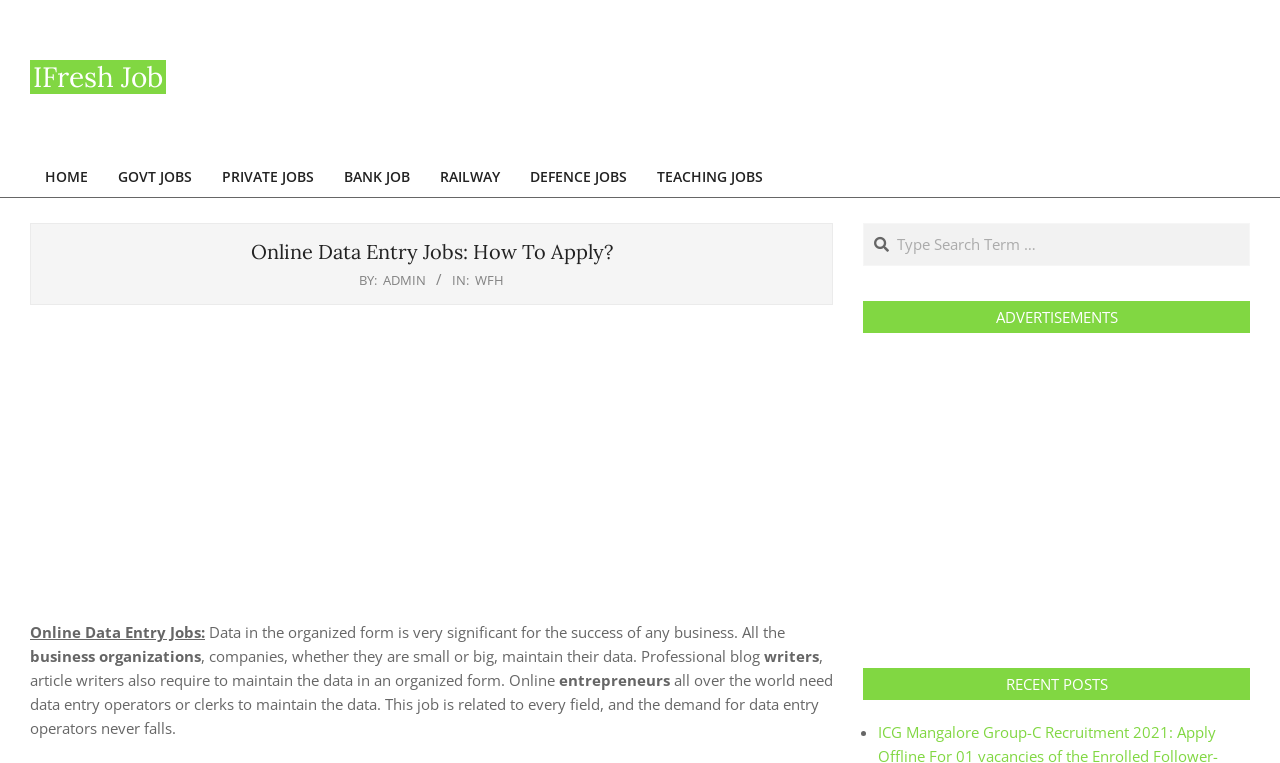Could you indicate the bounding box coordinates of the region to click in order to complete this instruction: "Click on the 'HOME' link".

[0.023, 0.203, 0.08, 0.259]